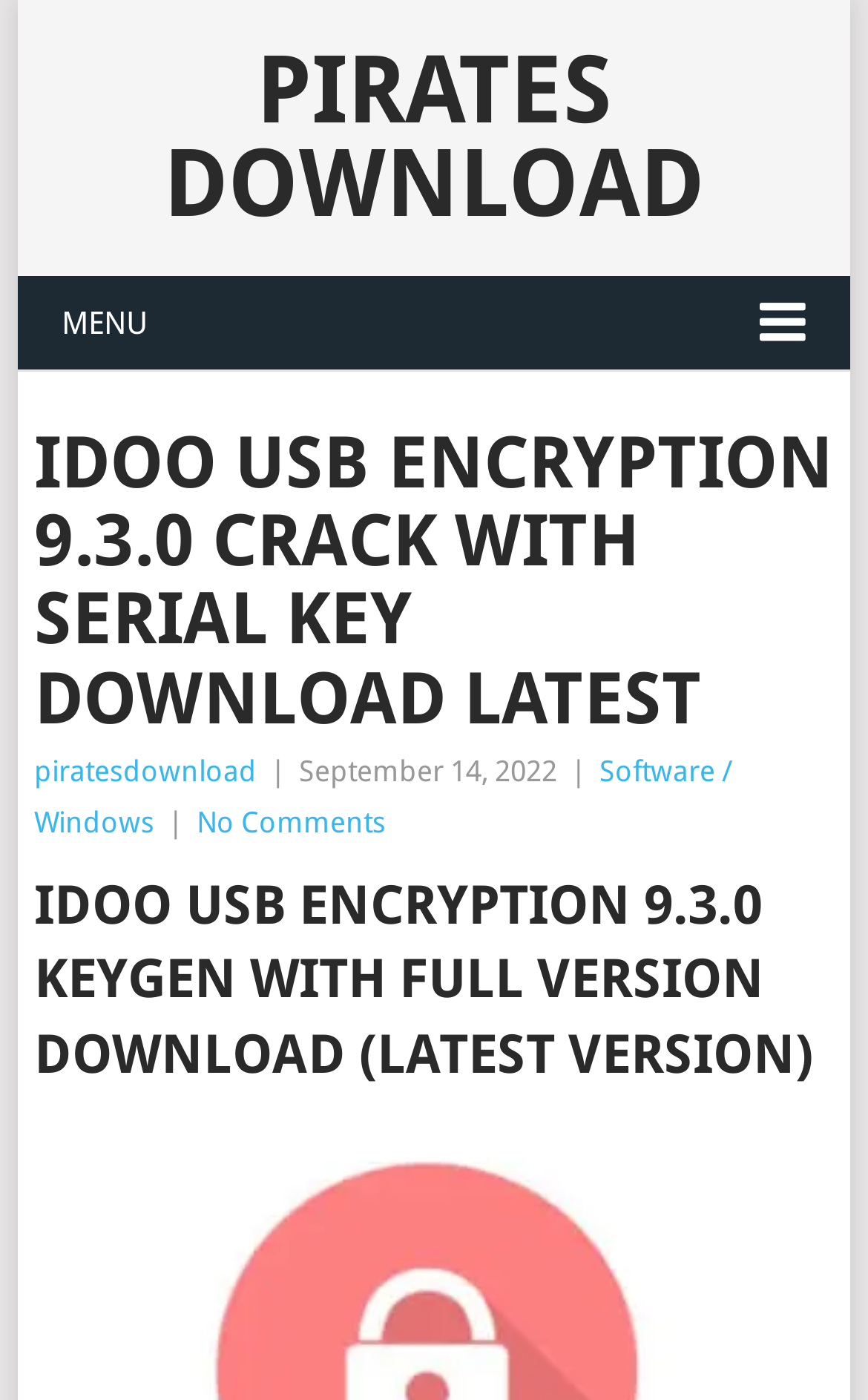Please examine the image and answer the question with a detailed explanation:
What is the category of the software?

I determined the category of the software by looking at the link 'Software / Windows' which is located below the header 'IDOO USB ENCRYPTION 9.3.0 CRACK WITH SERIAL KEY DOWNLOAD LATEST'.